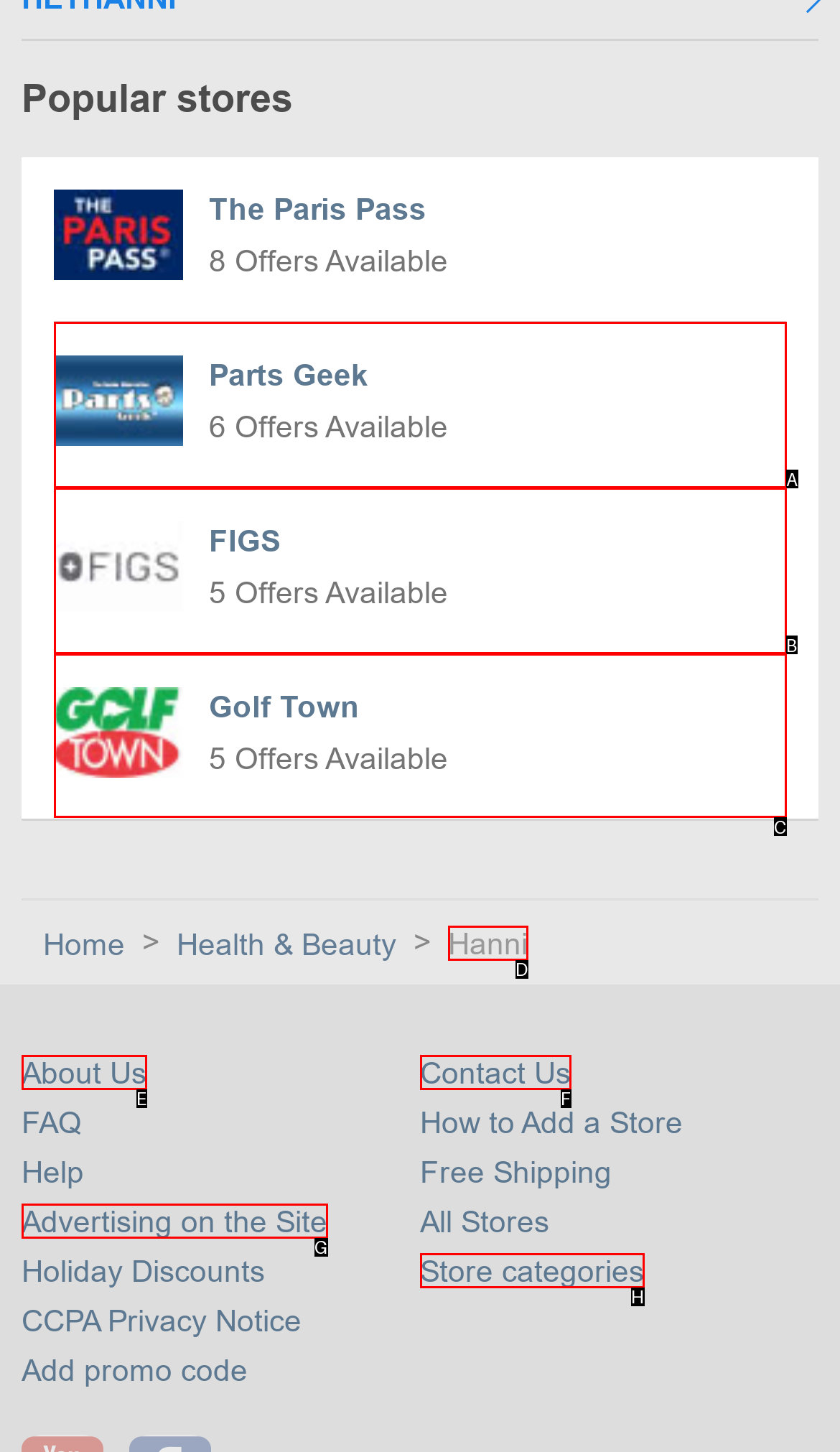Identify which HTML element matches the description: Golf Town 5 Offers Available
Provide your answer in the form of the letter of the correct option from the listed choices.

C